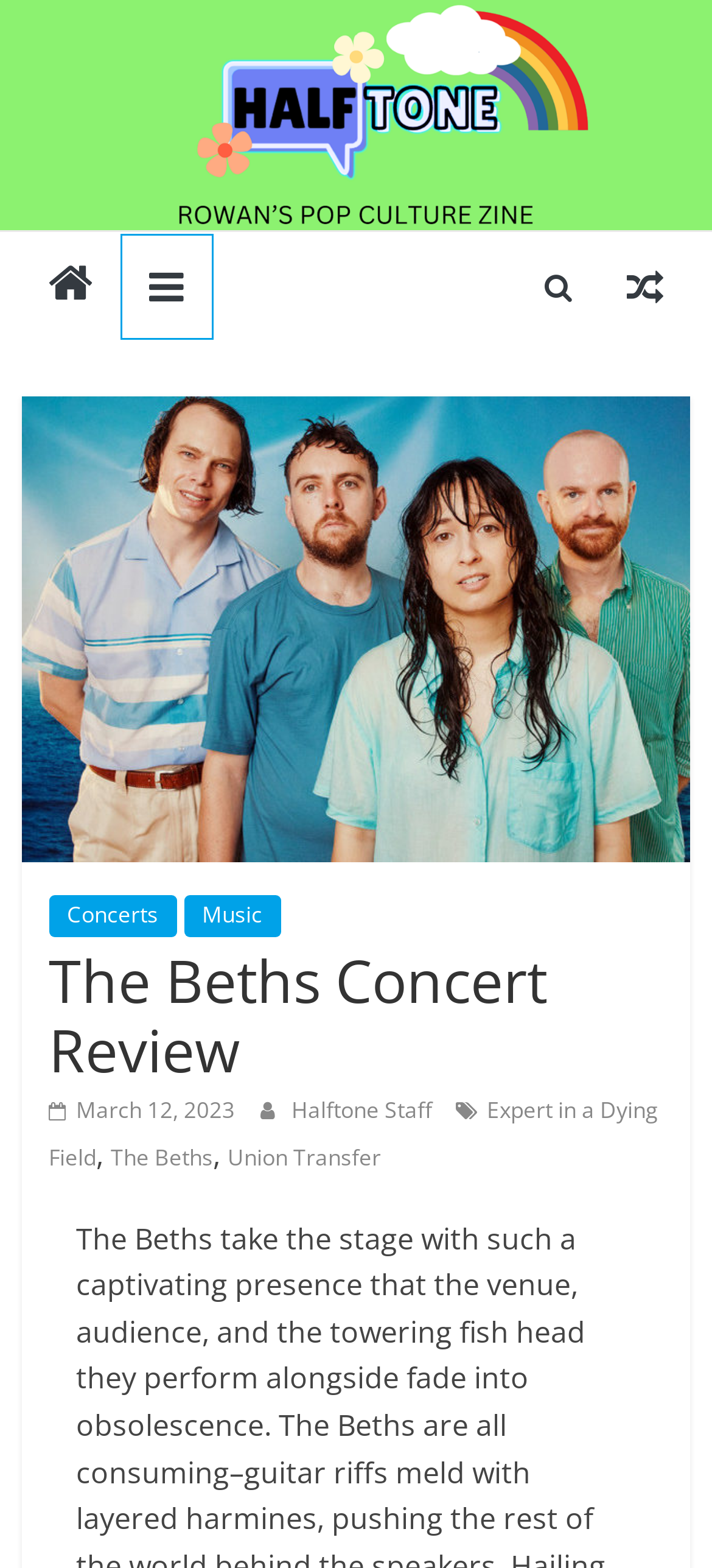What is the name of the concert venue?
Refer to the image and provide a one-word or short phrase answer.

Union Transfer